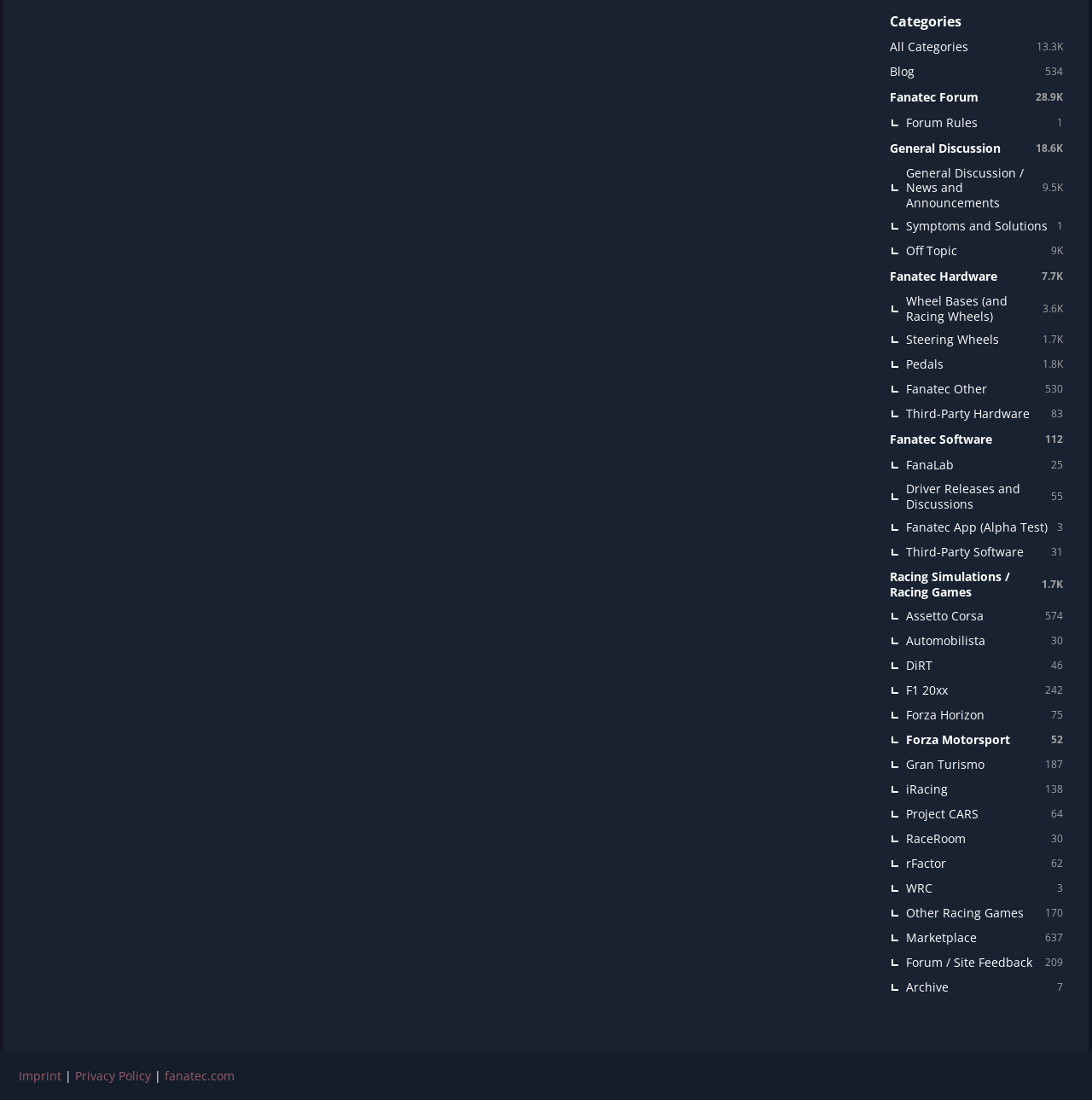From the element description 530 Fanatec Other, predict the bounding box coordinates of the UI element. The coordinates must be specified in the format (top-left x, top-left y, bottom-right x, bottom-right y) and should be within the 0 to 1 range.

[0.811, 0.342, 0.983, 0.365]